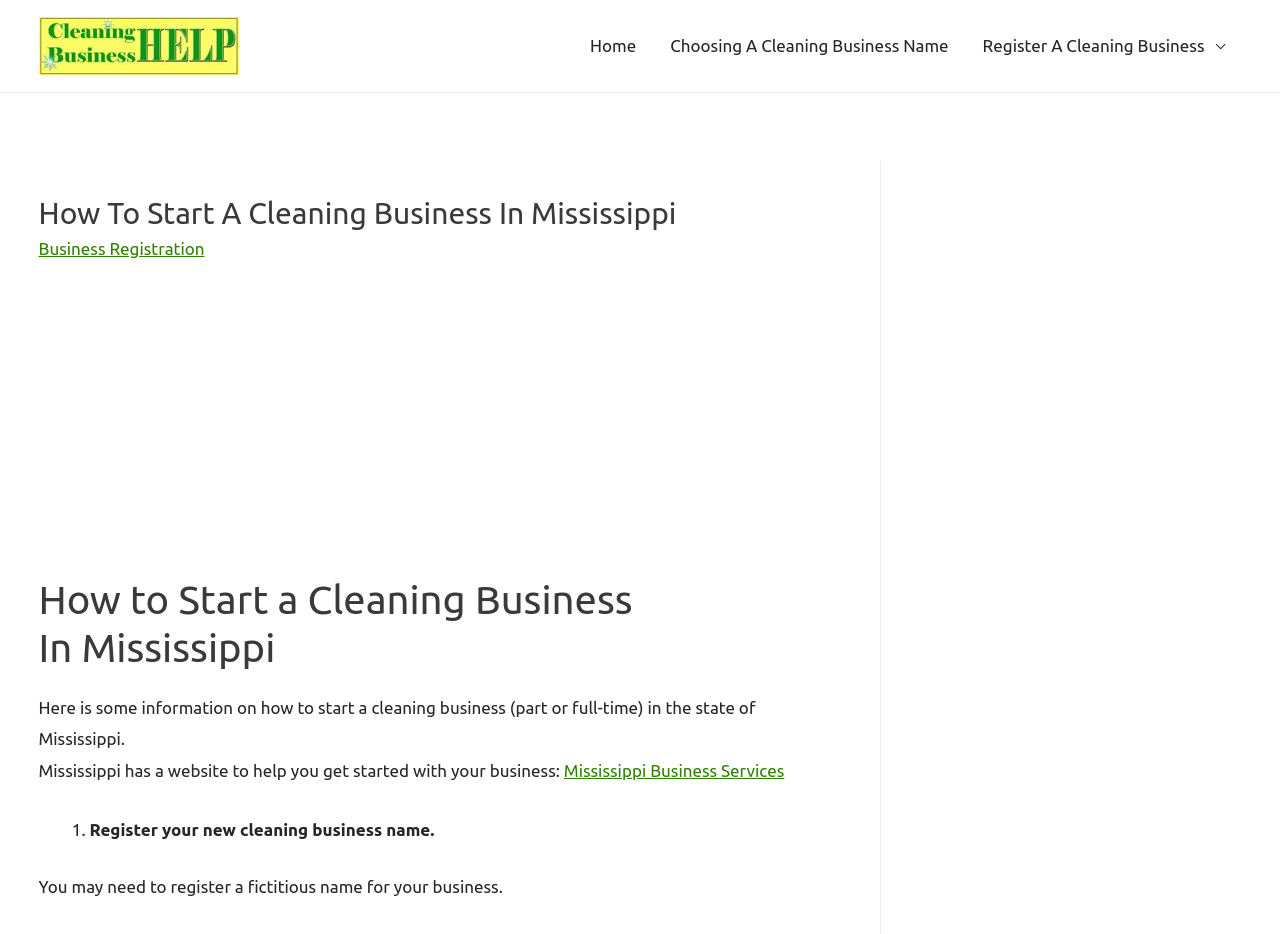Give a complete and precise description of the webpage's appearance.

The webpage is about starting a cleaning business in Mississippi. At the top left, there is a logo with the text "Cleaning Business Help" accompanied by an image. Below the logo, there is a navigation menu with three links: "Home", "Choosing A Cleaning Business Name", and "Register A Cleaning Business".

The main content of the webpage is divided into sections. The first section has a heading "How To Start A Cleaning Business In Mississippi" and a link to "Business Registration". Below this section, there is an advertisement iframe.

The next section has a heading "How to Start a Cleaning Business In Mississippi" and a paragraph of text that introduces the topic of starting a cleaning business in Mississippi. Below this, there is another paragraph that mentions the Mississippi Business Services website, which is linked.

The webpage then presents a list of steps to start a cleaning business, with the first step being to register a new cleaning business name. This step is marked with a "1." list marker. The text also mentions that a fictitious name for the business may need to be registered.